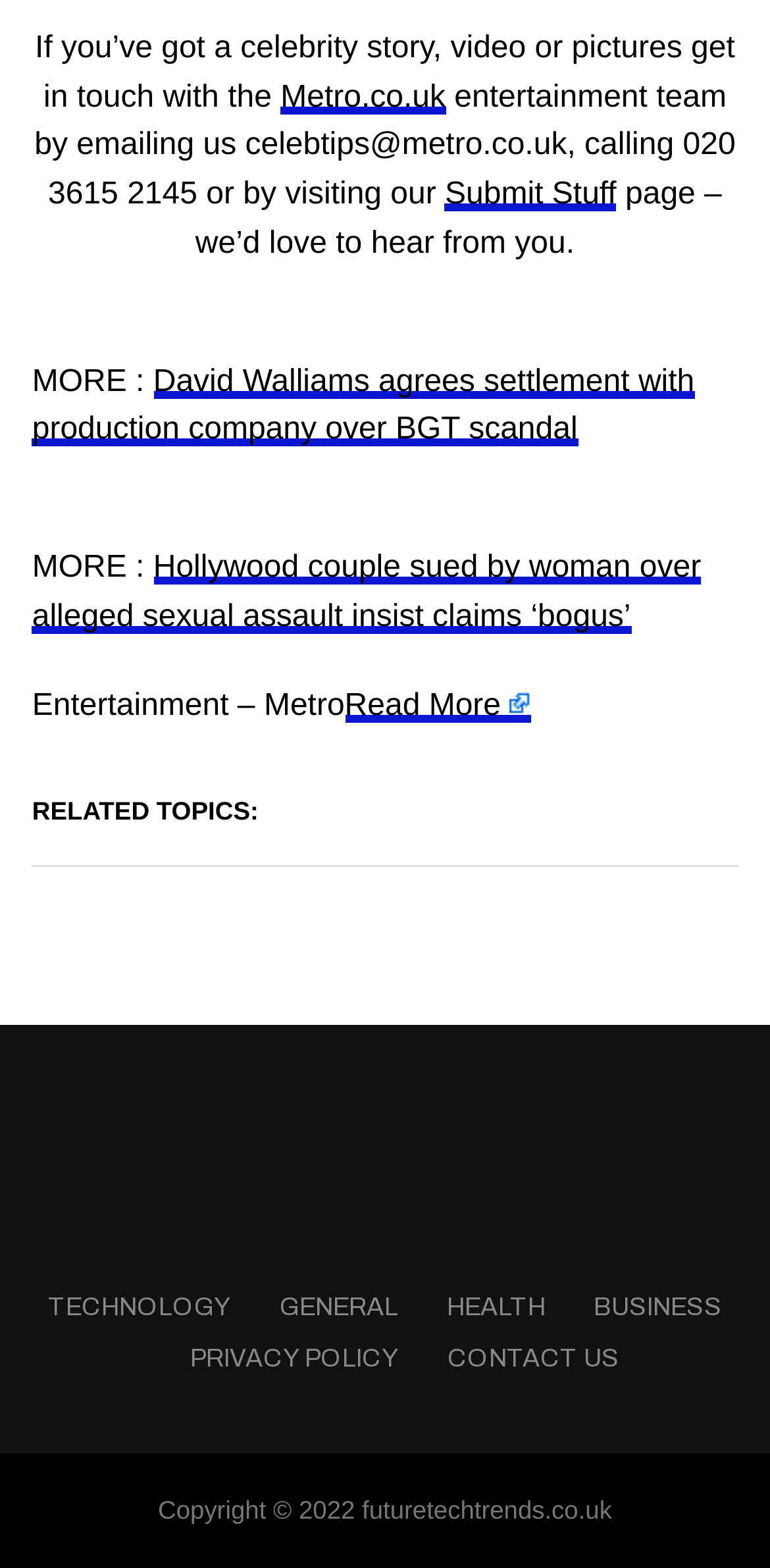Please identify the bounding box coordinates of the element's region that I should click in order to complete the following instruction: "contact us". The bounding box coordinates consist of four float numbers between 0 and 1, i.e., [left, top, right, bottom].

[0.581, 0.858, 0.804, 0.875]